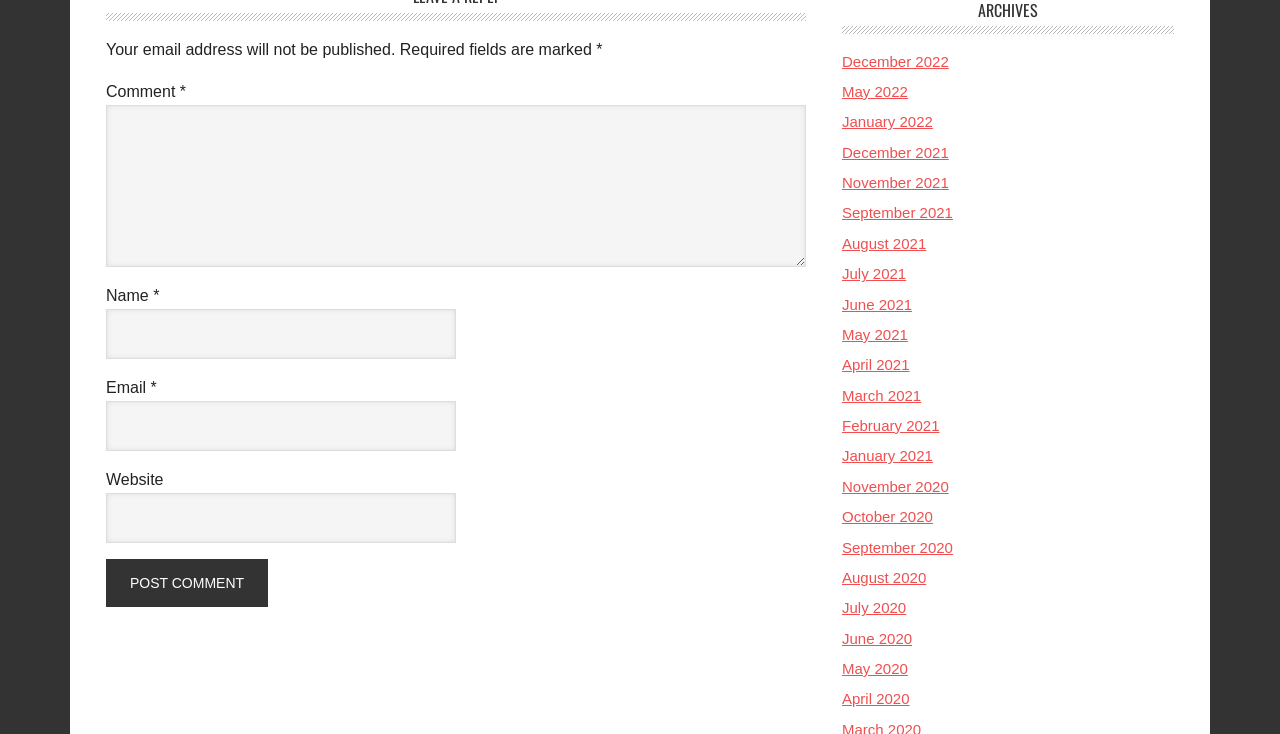Determine the bounding box coordinates of the region I should click to achieve the following instruction: "Click the 'Home' link". Ensure the bounding box coordinates are four float numbers between 0 and 1, i.e., [left, top, right, bottom].

None